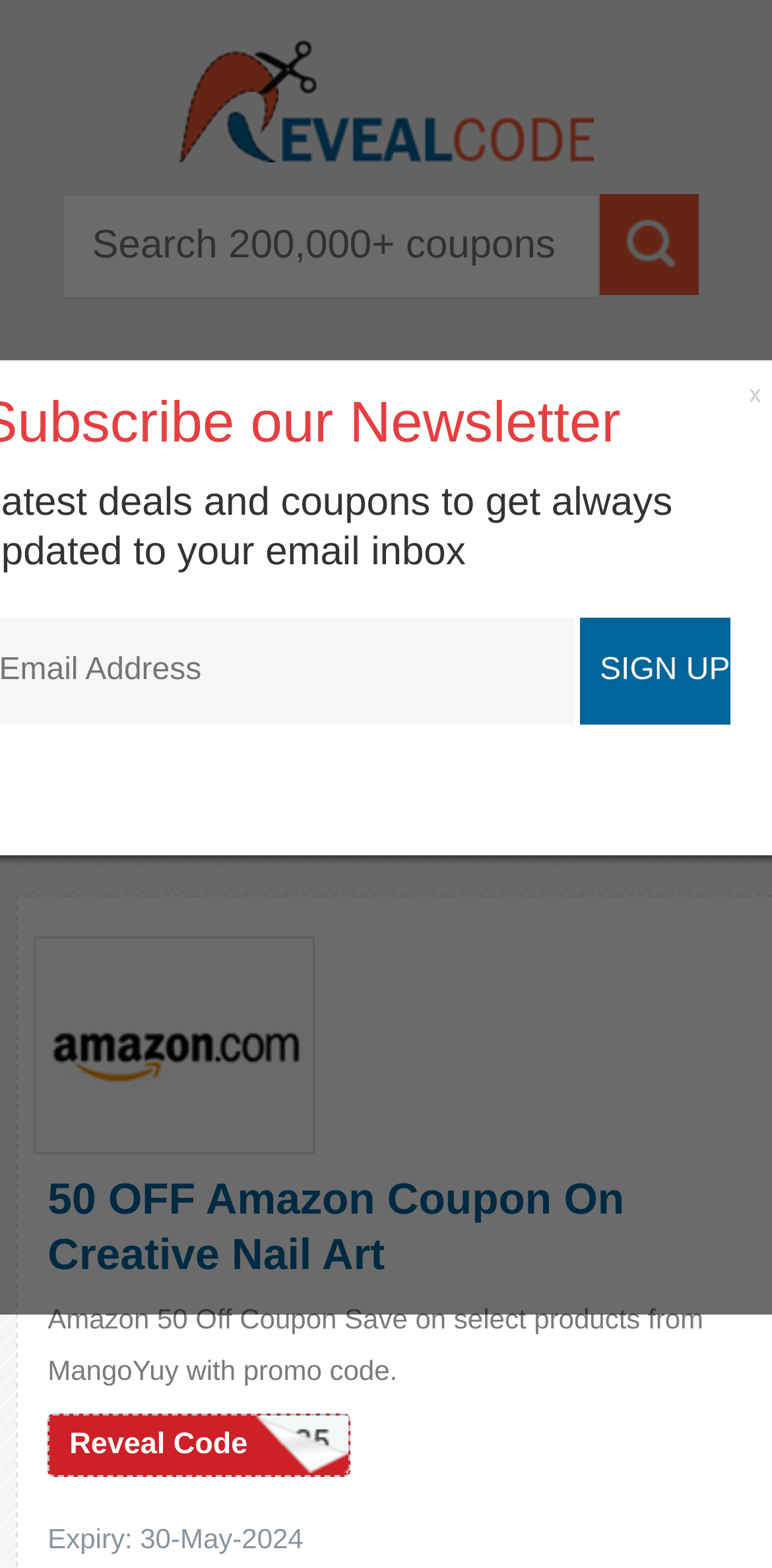What is the discount offered by the 'Amazon 50 Off Coupon'?
Answer the question with a thorough and detailed explanation.

The 'Amazon 50 Off Coupon' is a specific coupon code listed on the webpage, and its description mentions 'Save on select products from MangoYuy with promo code'. The discount offered by this coupon is 50% off.